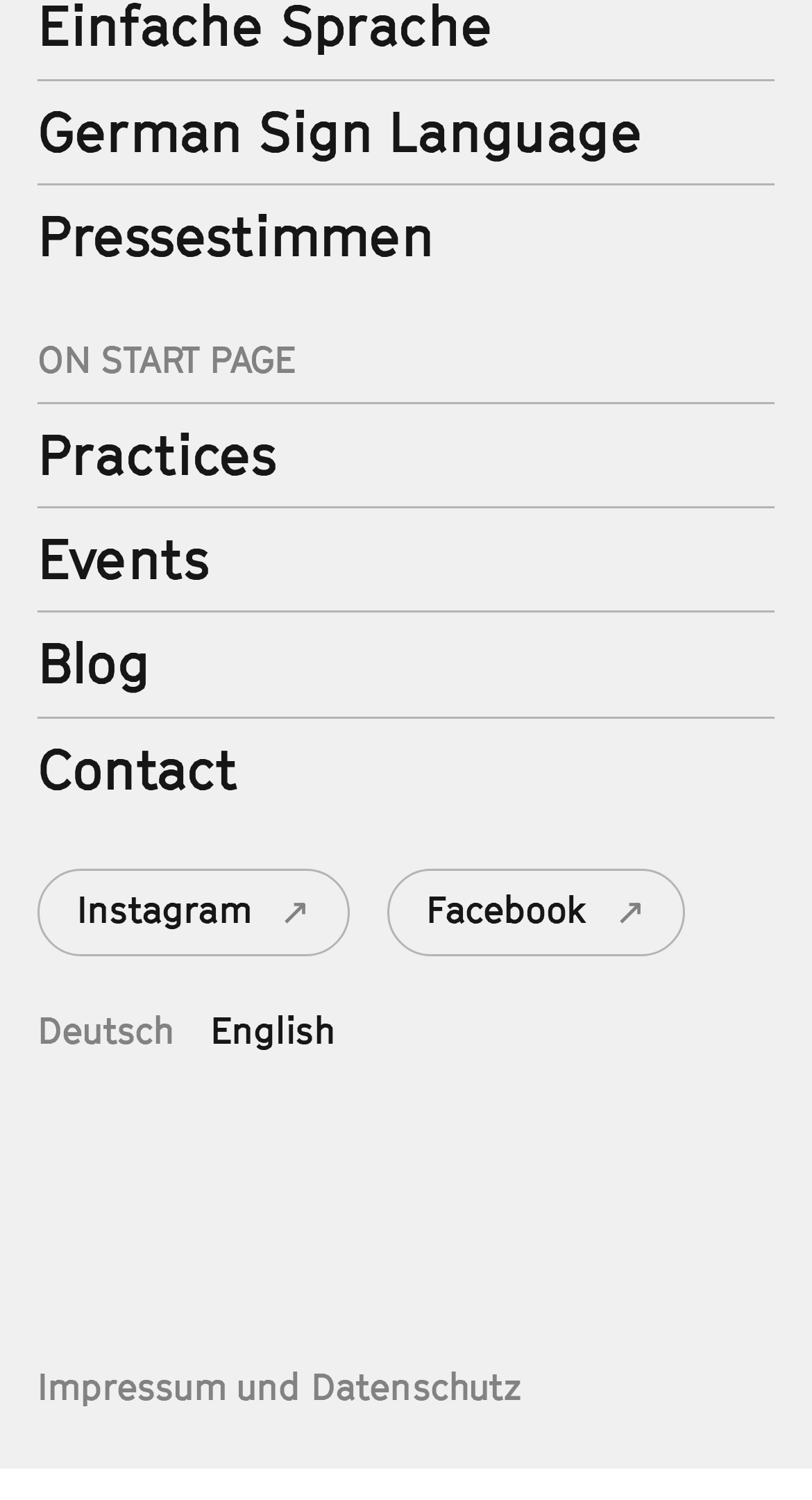Can you identify the bounding box coordinates of the clickable region needed to carry out this instruction: 'Switch to English language'? The coordinates should be four float numbers within the range of 0 to 1, stated as [left, top, right, bottom].

[0.259, 0.67, 0.411, 0.703]